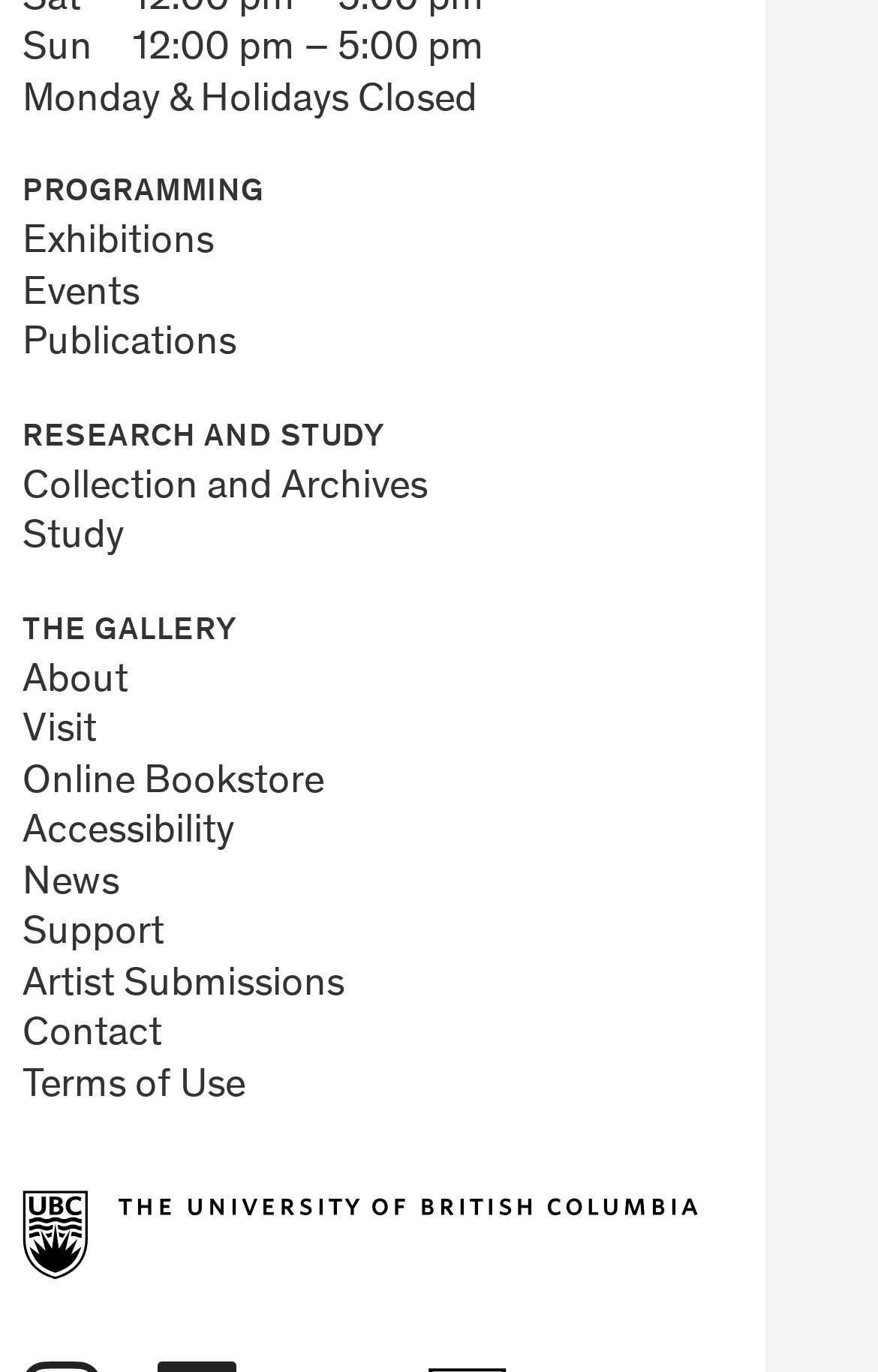Identify the bounding box for the UI element that is described as follows: "Skip to main content".

None